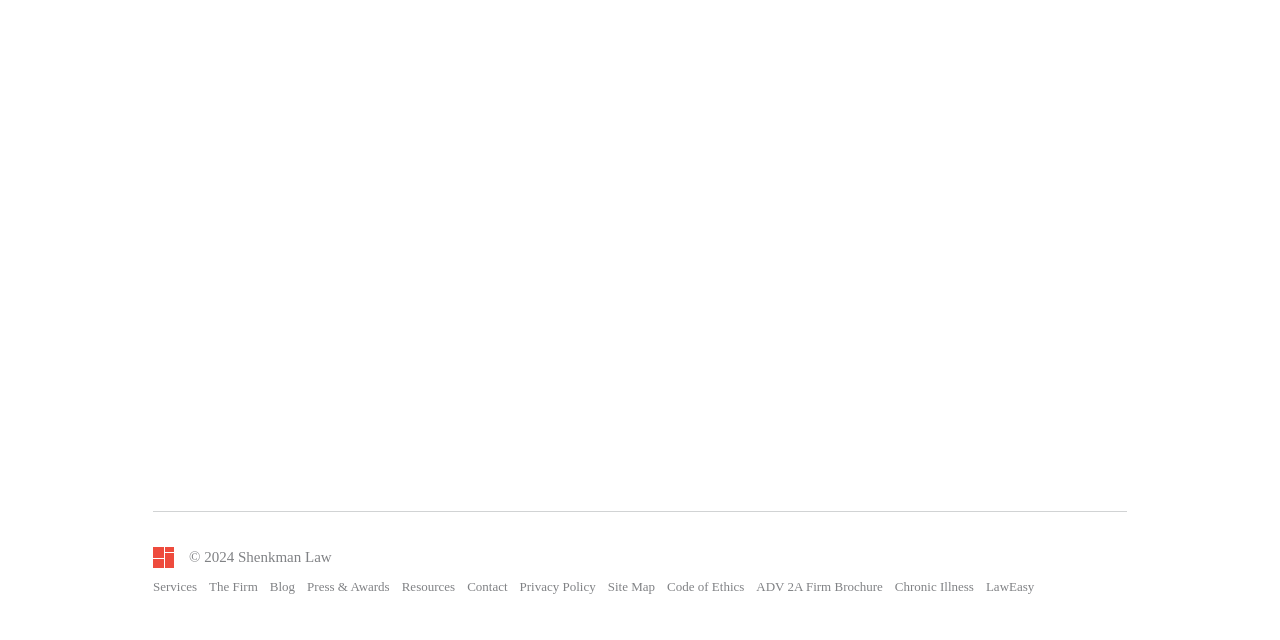Find the bounding box coordinates for the HTML element specified by: "Privacy Policy".

[0.406, 0.905, 0.465, 0.928]